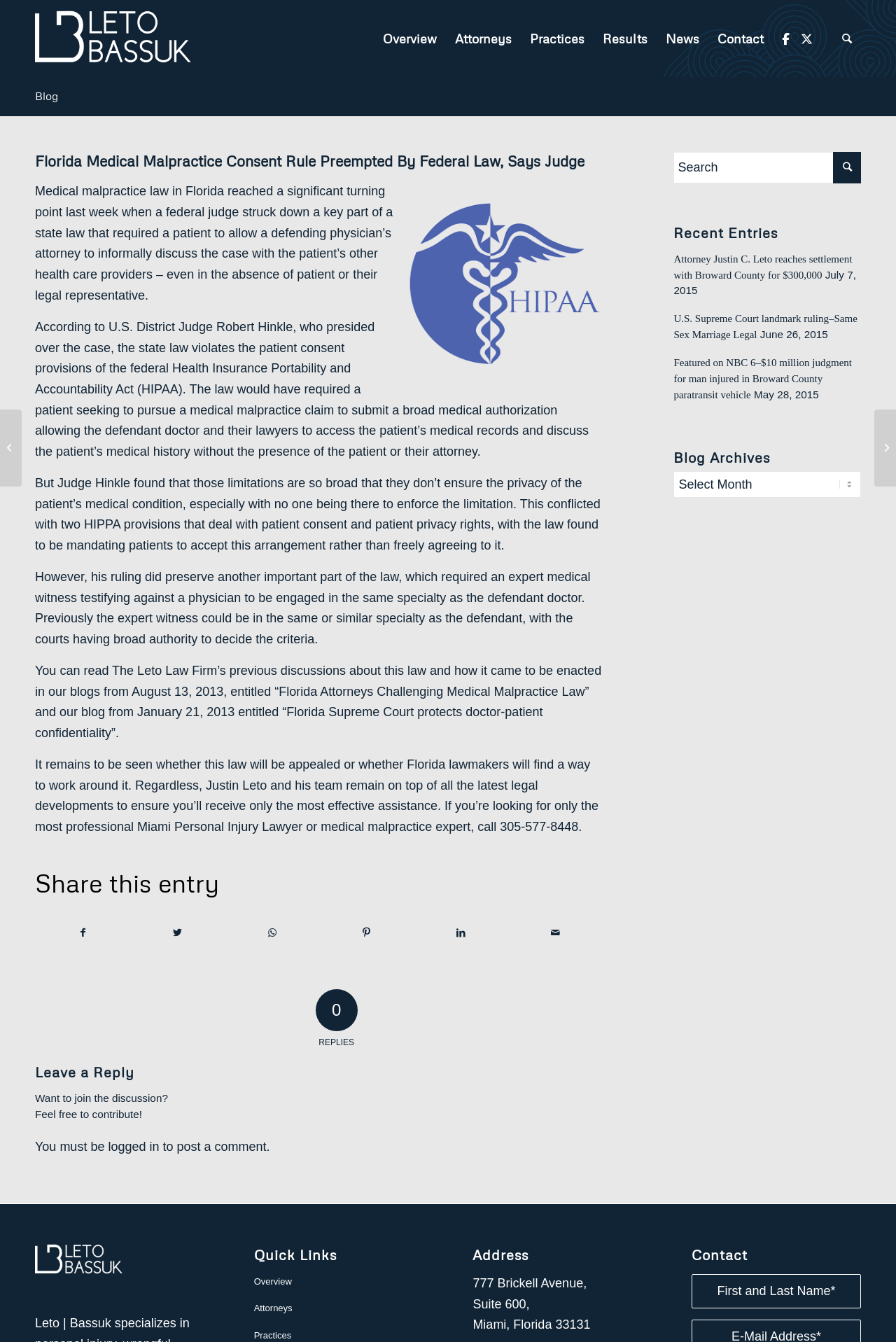Find and extract the text of the primary heading on the webpage.

Florida Medical Malpractice Consent Rule Preempted By Federal Law, Says Judge